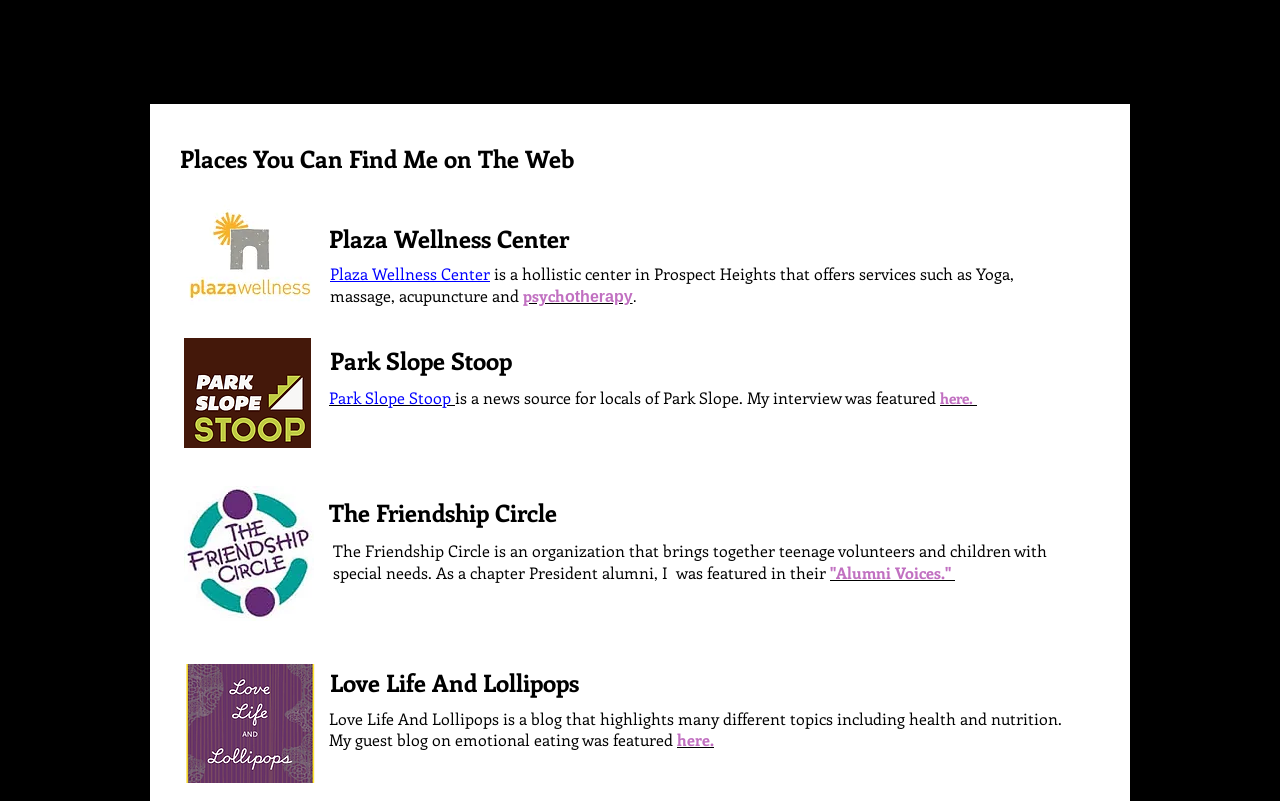Please answer the following question using a single word or phrase: 
What is the name of the therapy service?

Shirabursteintherapy